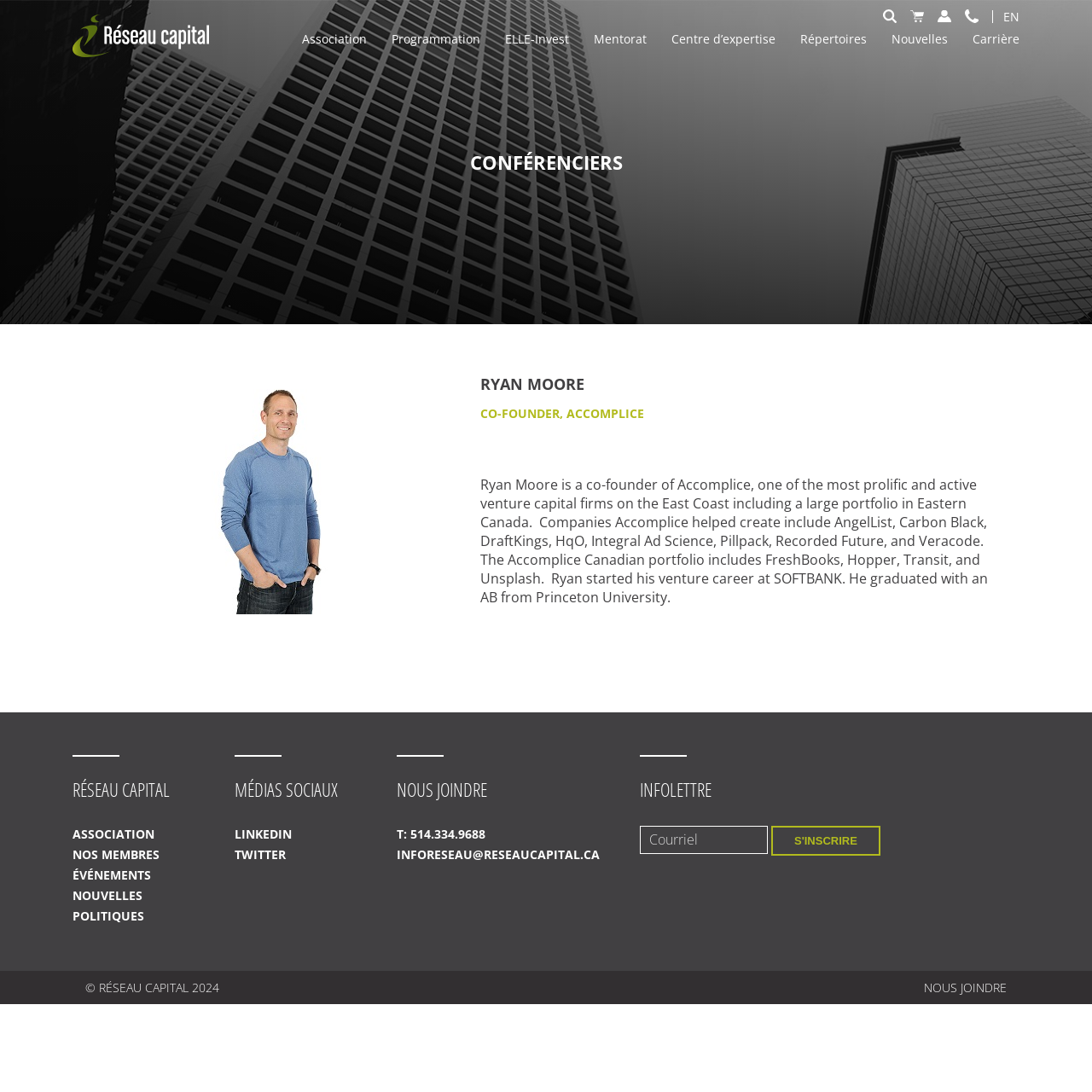Provide the bounding box coordinates in the format (top-left x, top-left y, bottom-right x, bottom-right y). All values are floating point numbers between 0 and 1. Determine the bounding box coordinate of the UI element described as: ELLE-Invest

[0.462, 0.028, 0.521, 0.043]